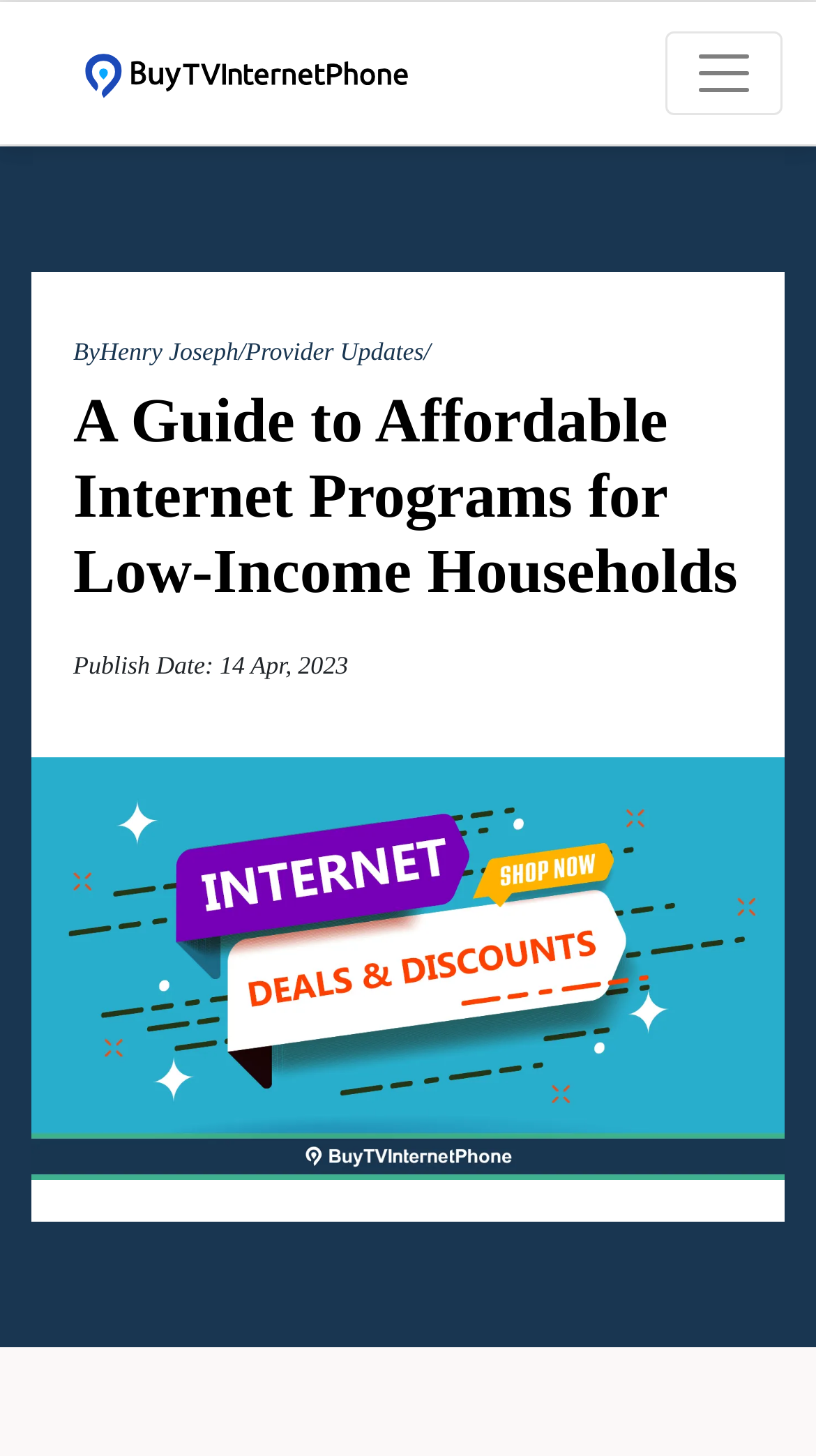Provide a one-word or short-phrase response to the question:
What is the topic of the image?

Affordable Internet Programs